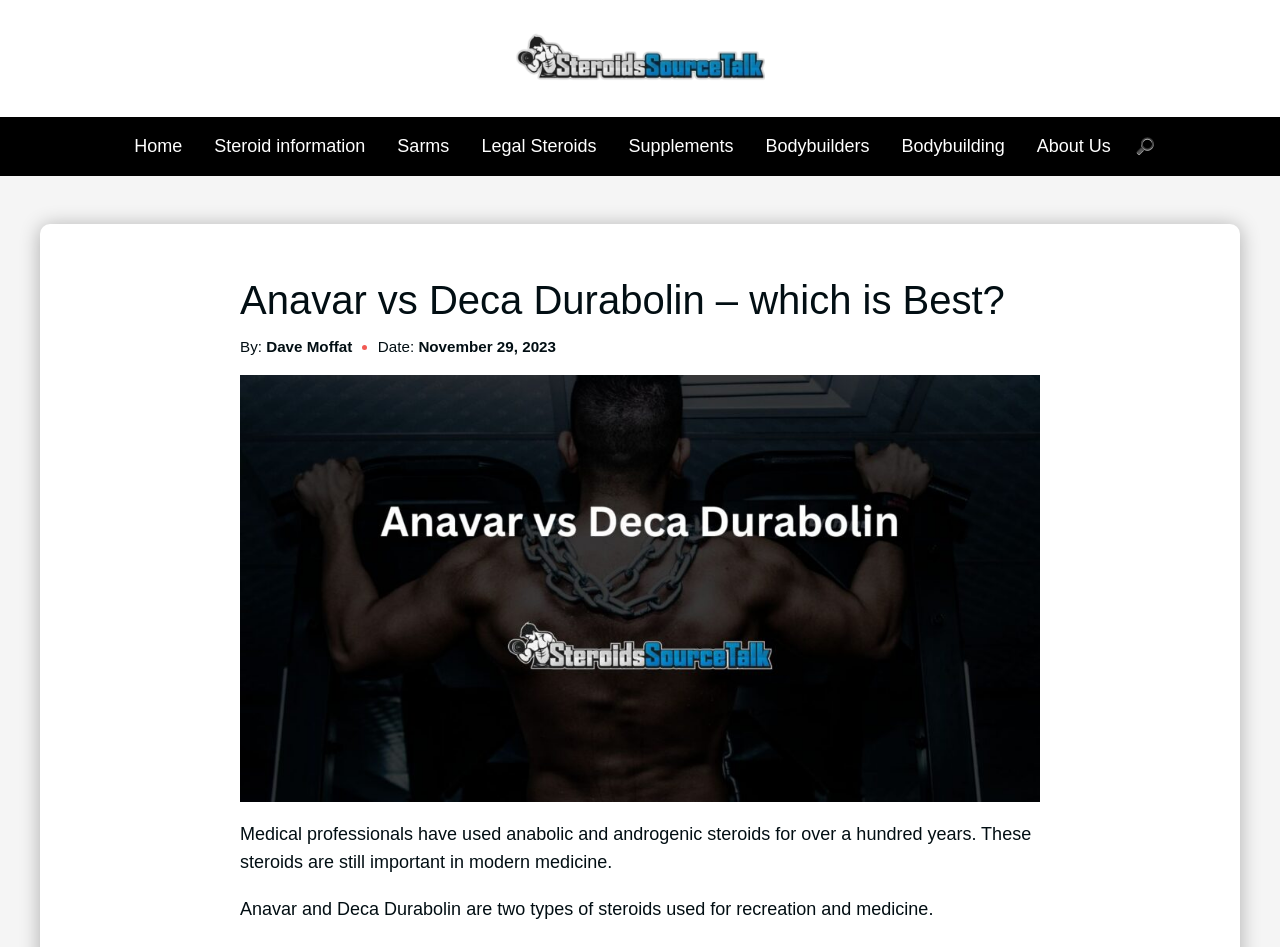How many navigation links are there?
Please interpret the details in the image and answer the question thoroughly.

There are 9 navigation links at the top of the webpage, which are 'Home', 'Steroid information', 'Sarms', 'Legal Steroids', 'Supplements', 'Bodybuilders', 'Bodybuilding', and 'About Us'.